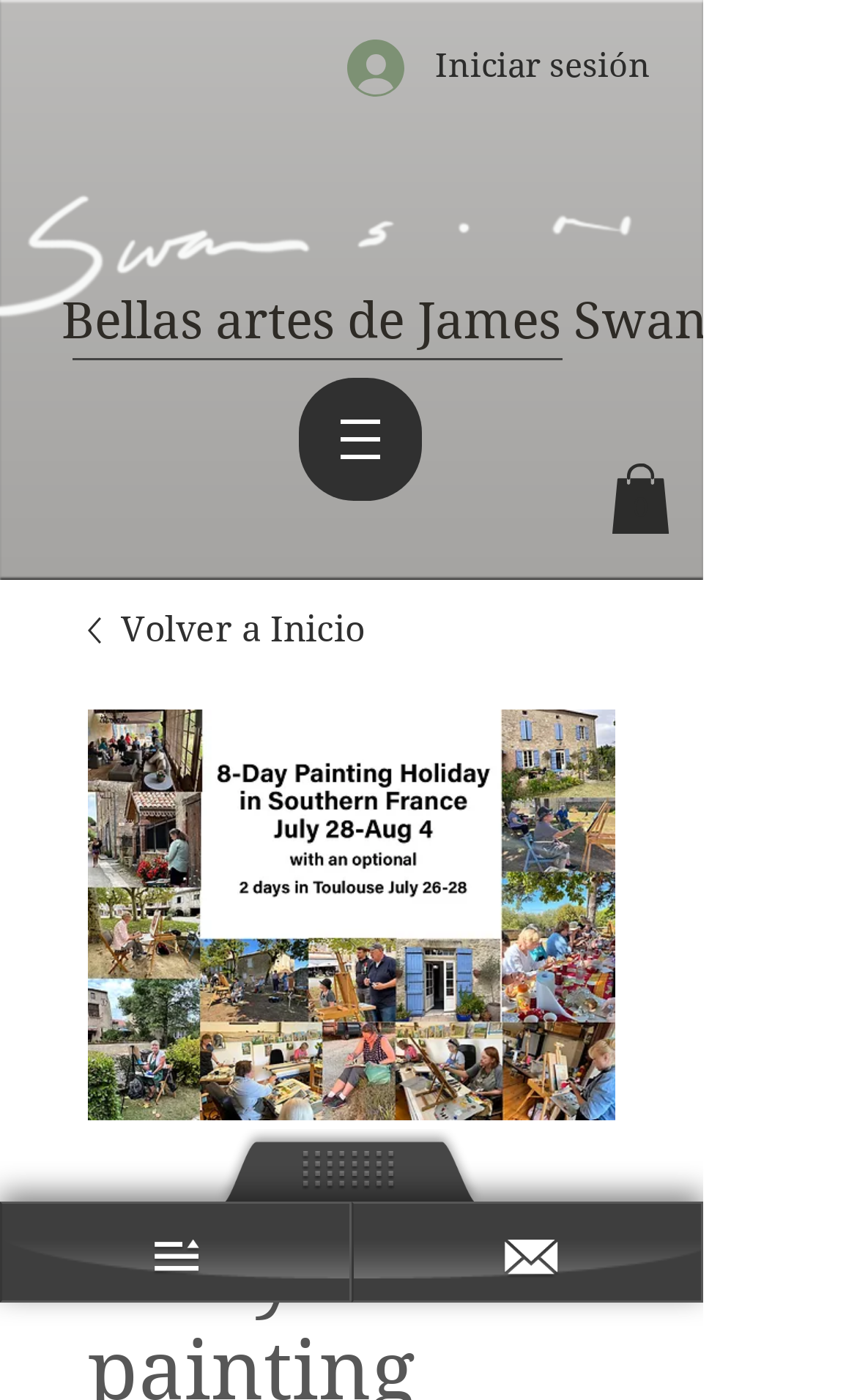Provide a brief response to the question using a single word or phrase: 
How many items are in the cart?

0